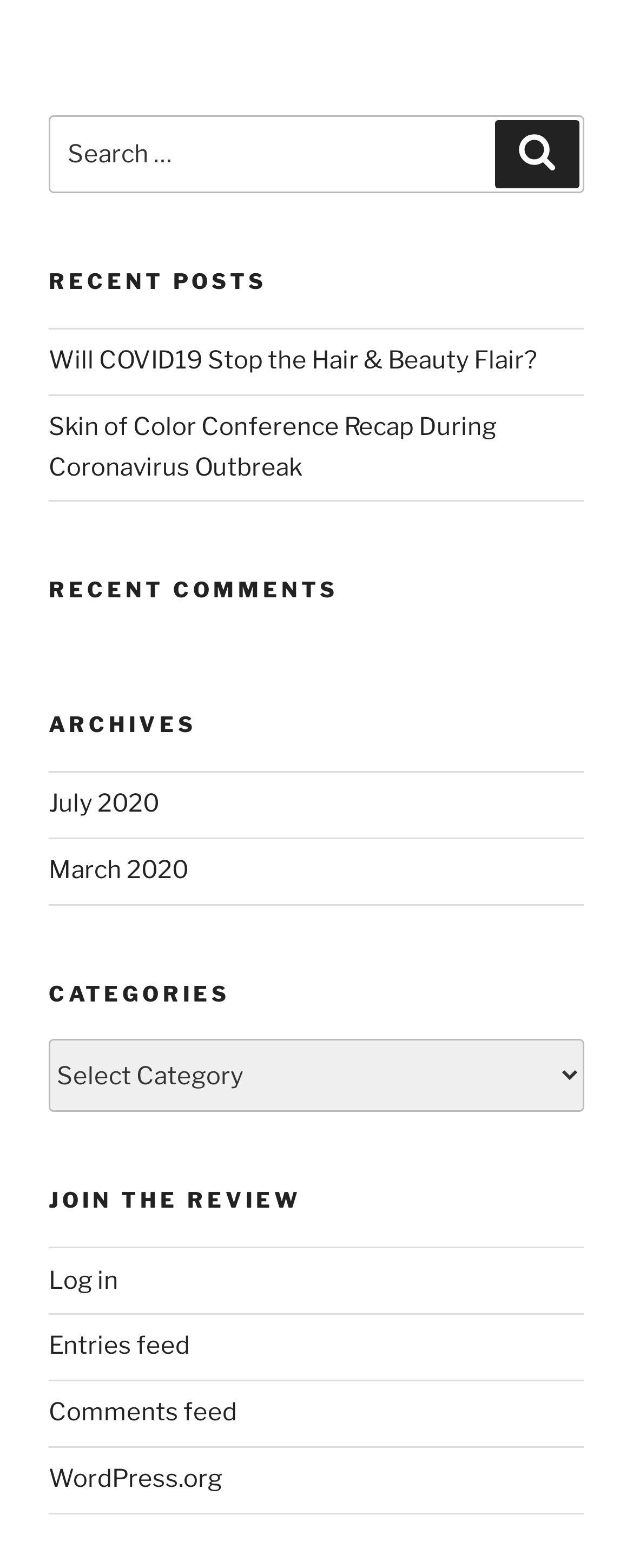Give a one-word or one-phrase response to the question: 
What type of content is categorized under 'Categories'?

Blog posts